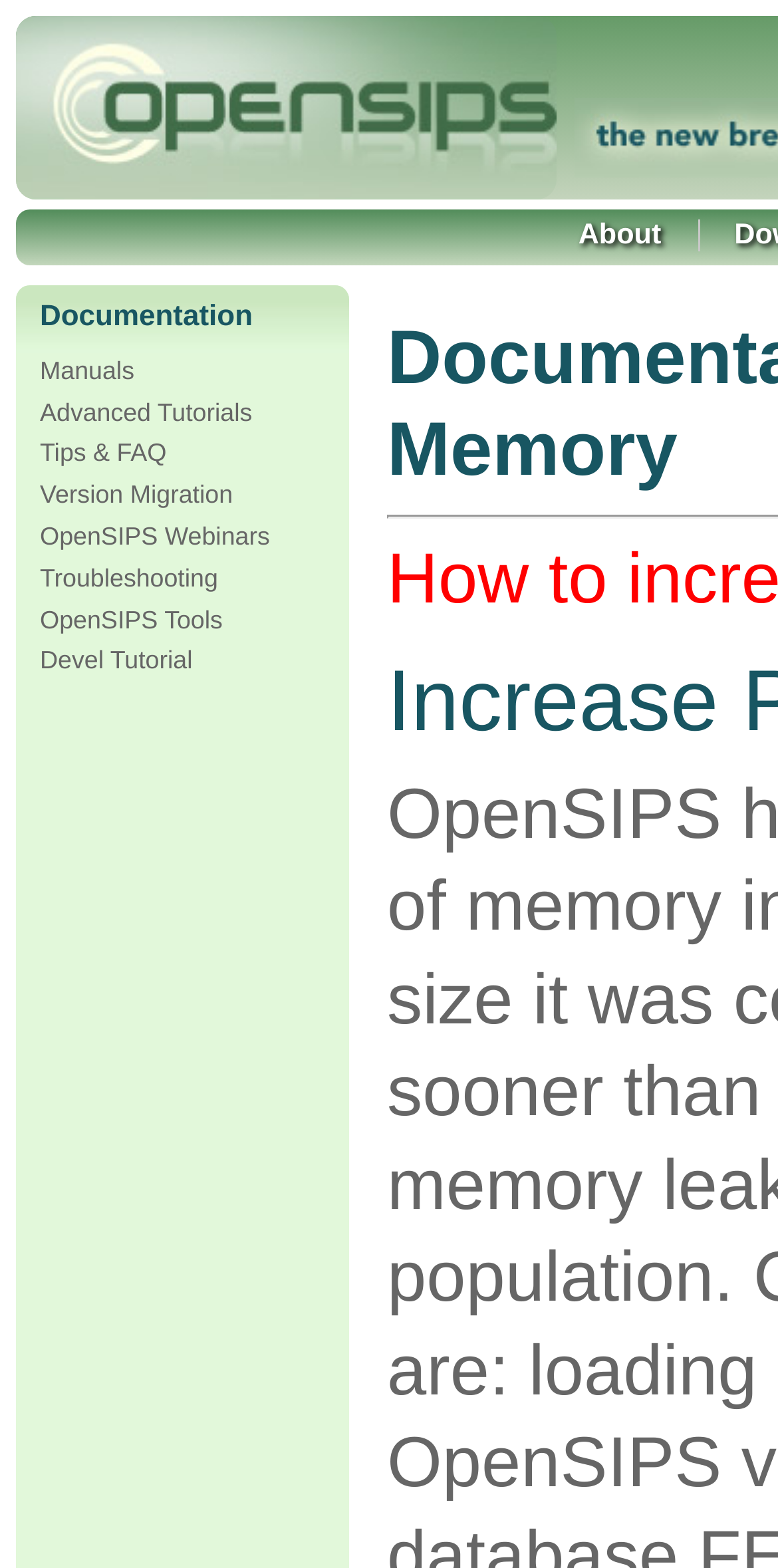Create a detailed narrative describing the layout and content of the webpage.

The webpage is about openSIPS documentation, specifically focused on troubleshooting and increasing memory. At the top left corner, there is a logo image of openSIPS, accompanied by a link with the same name. 

On the top right corner, there is a link labeled "About". Below it, there are several links arranged vertically, including "Manuals", "Advanced Tutorials", "Tips & FAQ", "Version Migration", "OpenSIPS Webinars", "Troubleshooting", "OpenSIPS Tools", and "Devel Tutorial". These links are positioned closely together, with "Manuals" at the top and "Devel Tutorial" at the bottom.